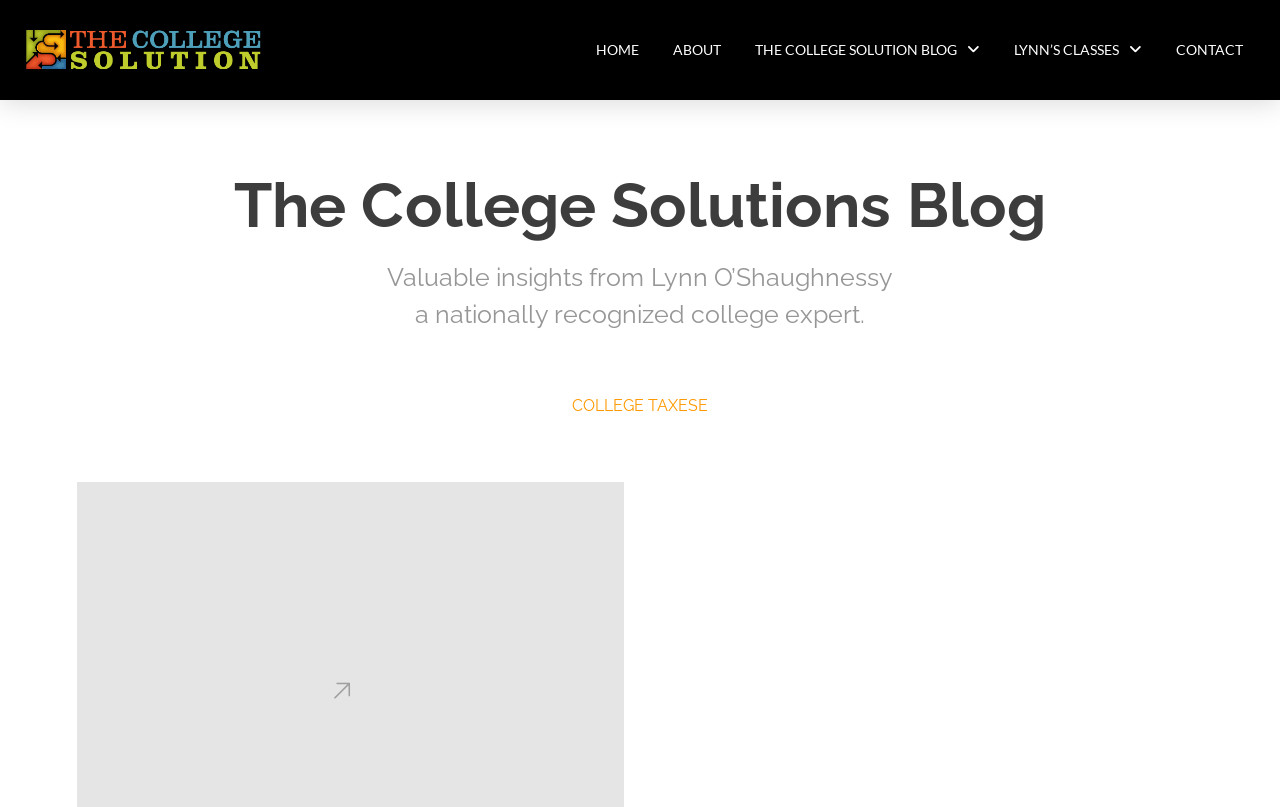Please extract and provide the main headline of the webpage.

The College Solutions Blog